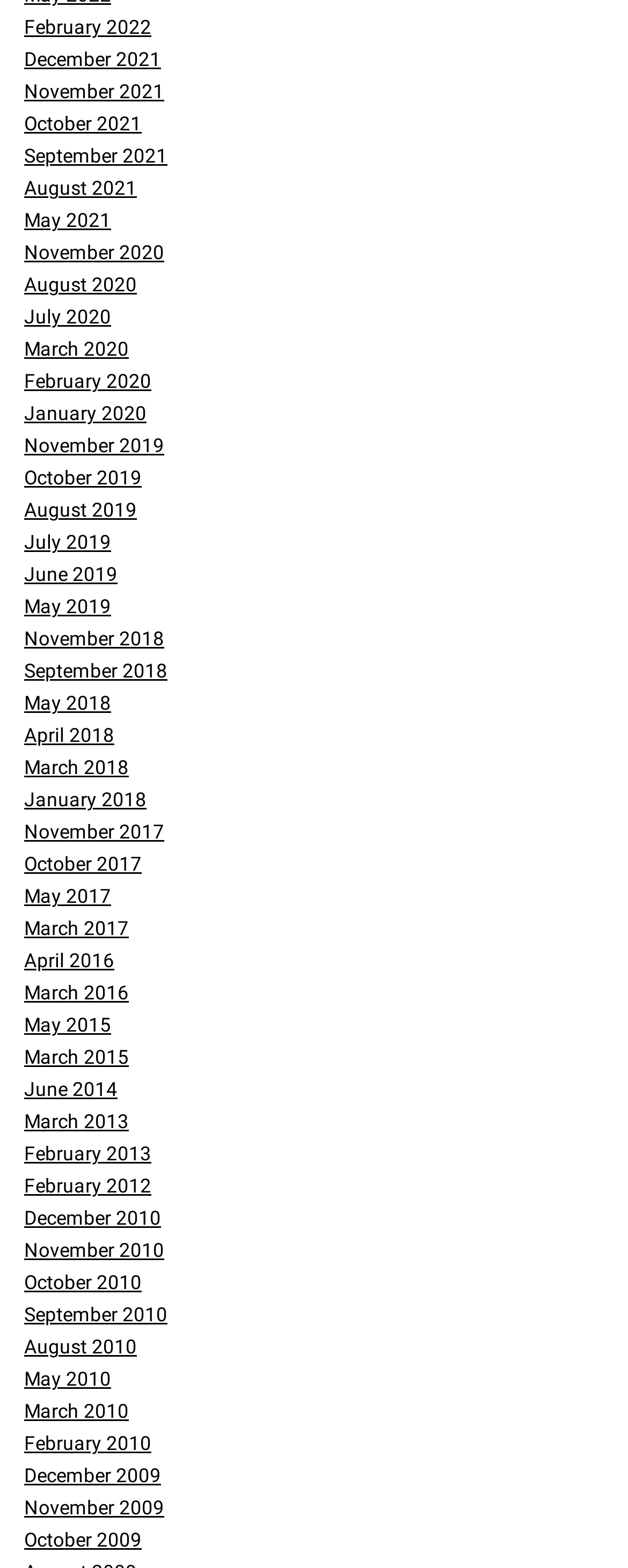Given the element description November 2009, identify the bounding box coordinates for the UI element on the webpage screenshot. The format should be (top-left x, top-left y, bottom-right x, bottom-right y), with values between 0 and 1.

[0.038, 0.955, 0.262, 0.969]